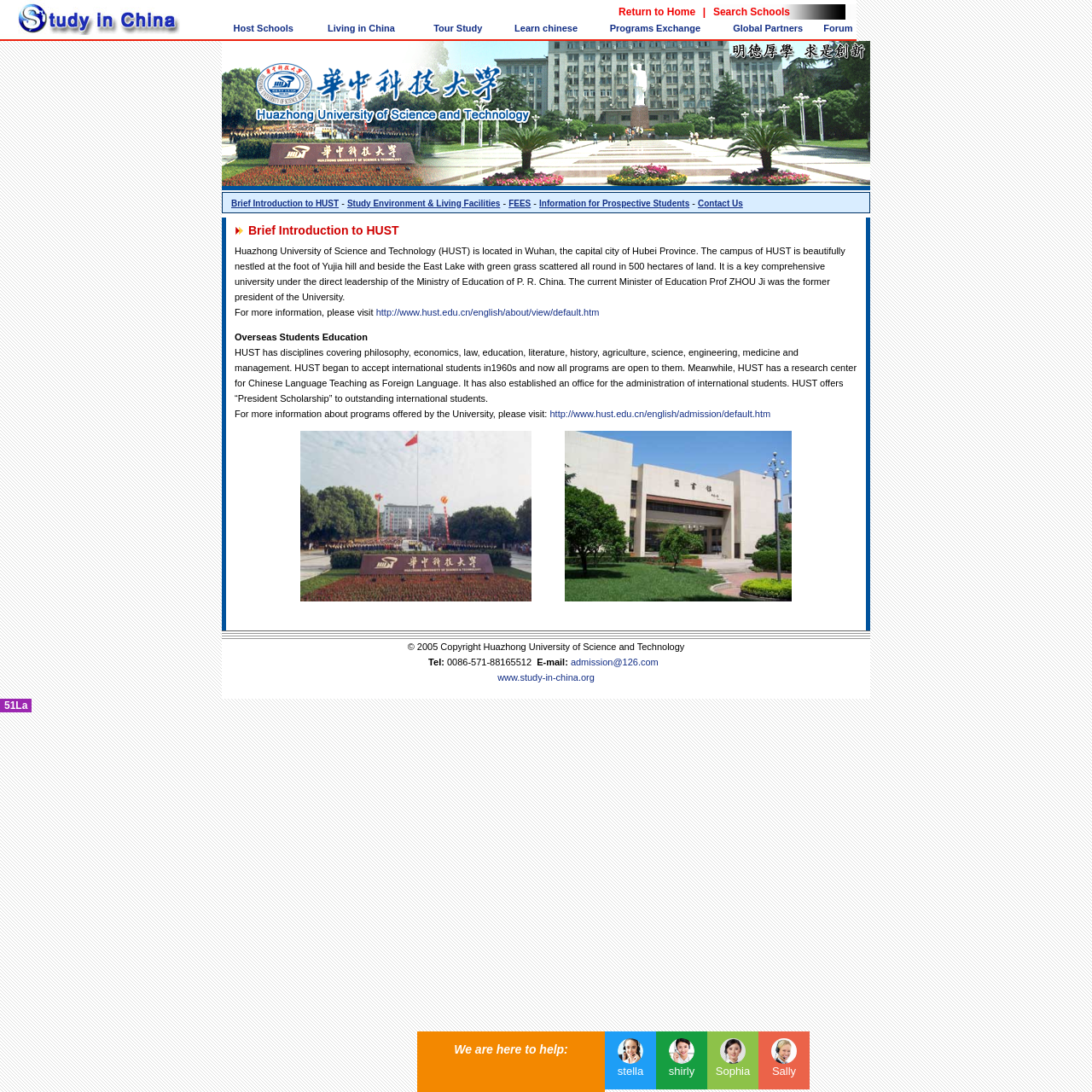Based on the description "10.1007/s10157-021-02152-2", find the bounding box of the specified UI element.

None